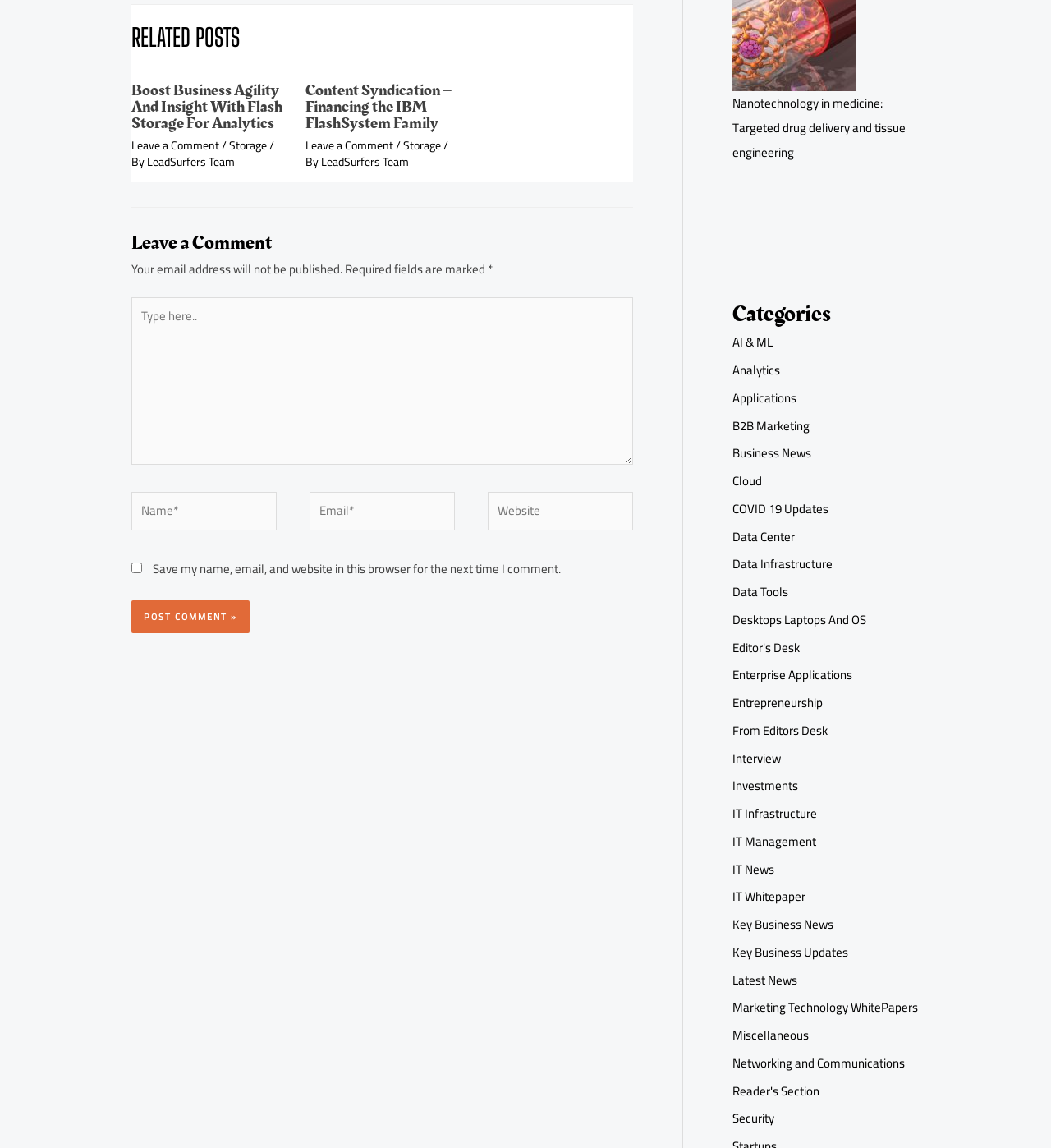Please reply with a single word or brief phrase to the question: 
How many categories are listed on the webpage?

27